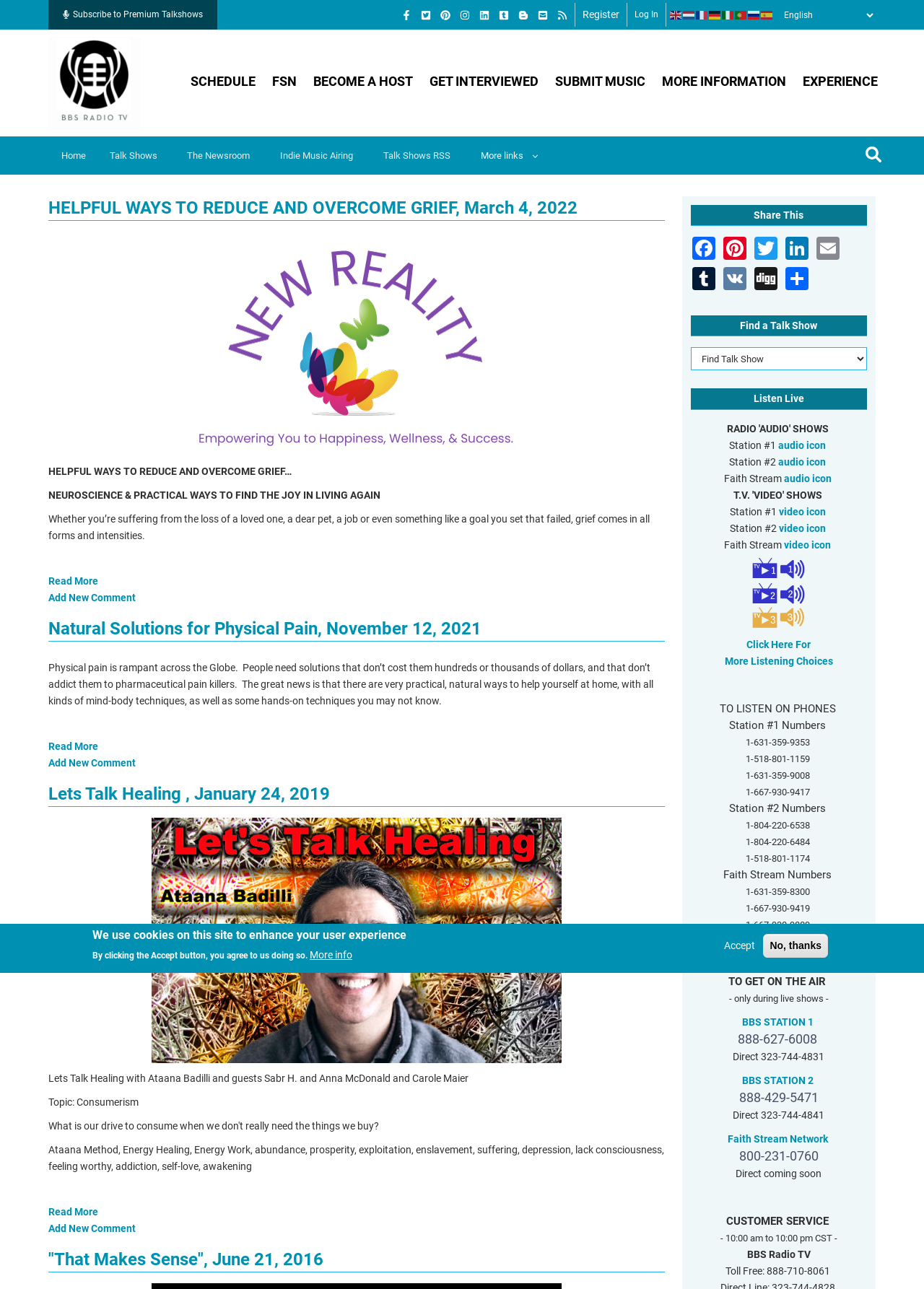Provide the bounding box coordinates of the HTML element described by the text: "Register". The coordinates should be in the format [left, top, right, bottom] with values between 0 and 1.

[0.63, 0.007, 0.67, 0.016]